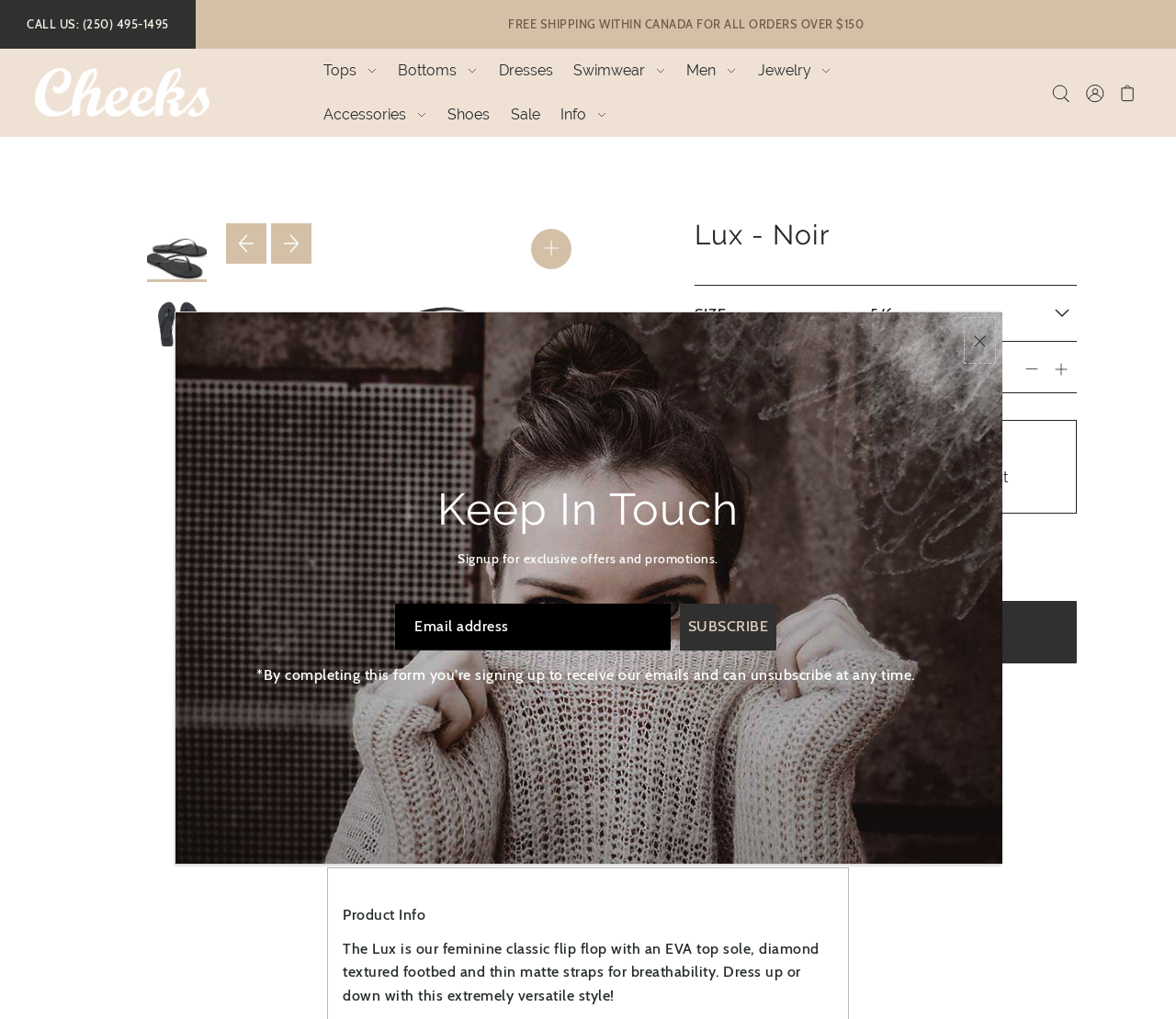Locate the bounding box coordinates of the clickable element to fulfill the following instruction: "Search for products". Provide the coordinates as four float numbers between 0 and 1 in the format [left, top, right, bottom].

[0.889, 0.069, 0.915, 0.113]